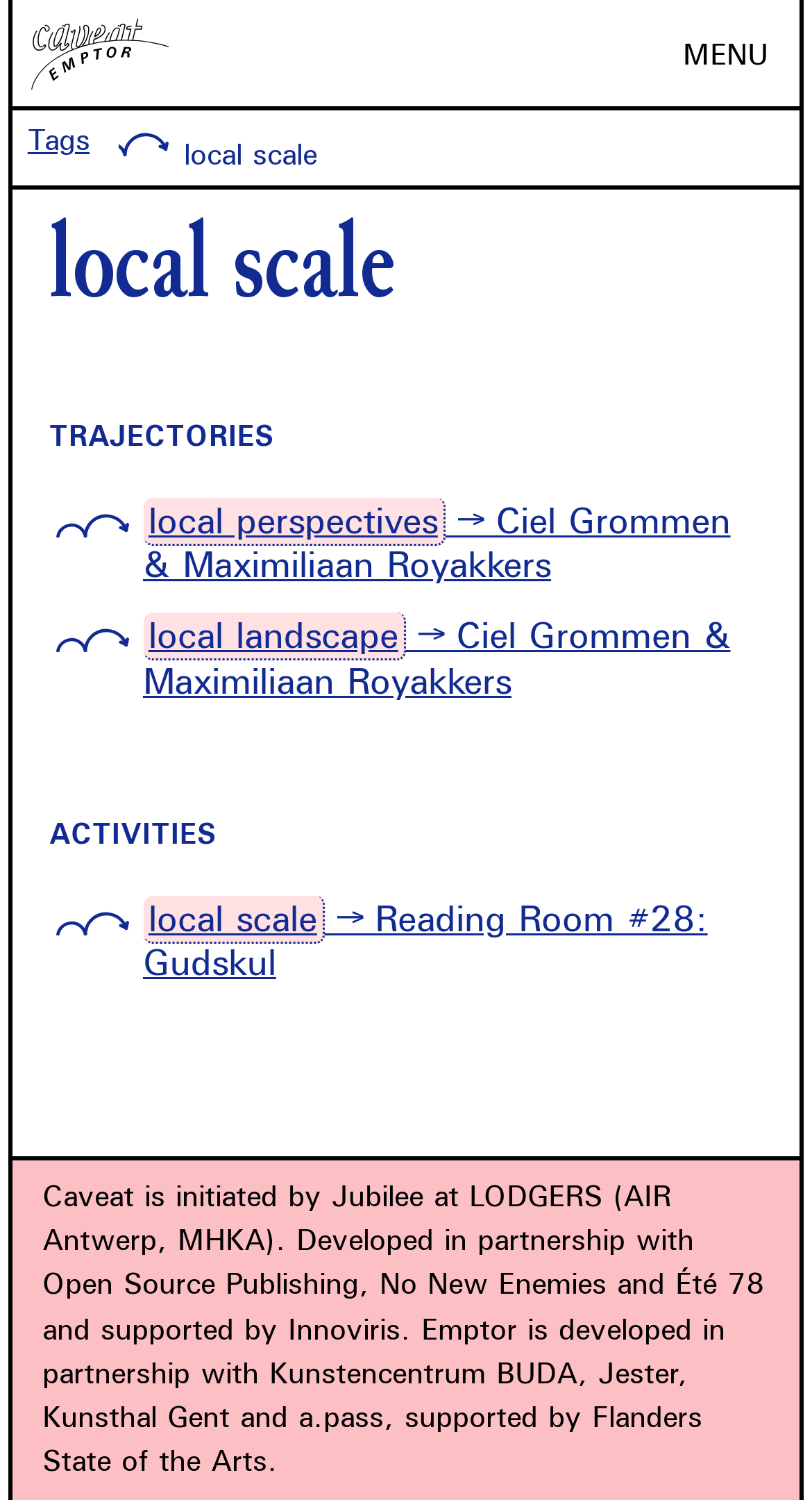What is the purpose of the button at the top-right corner?
Using the image, provide a detailed and thorough answer to the question.

The button at the top-right corner has the text 'MENU', suggesting that it is used to open a menu or navigate to other parts of the website.